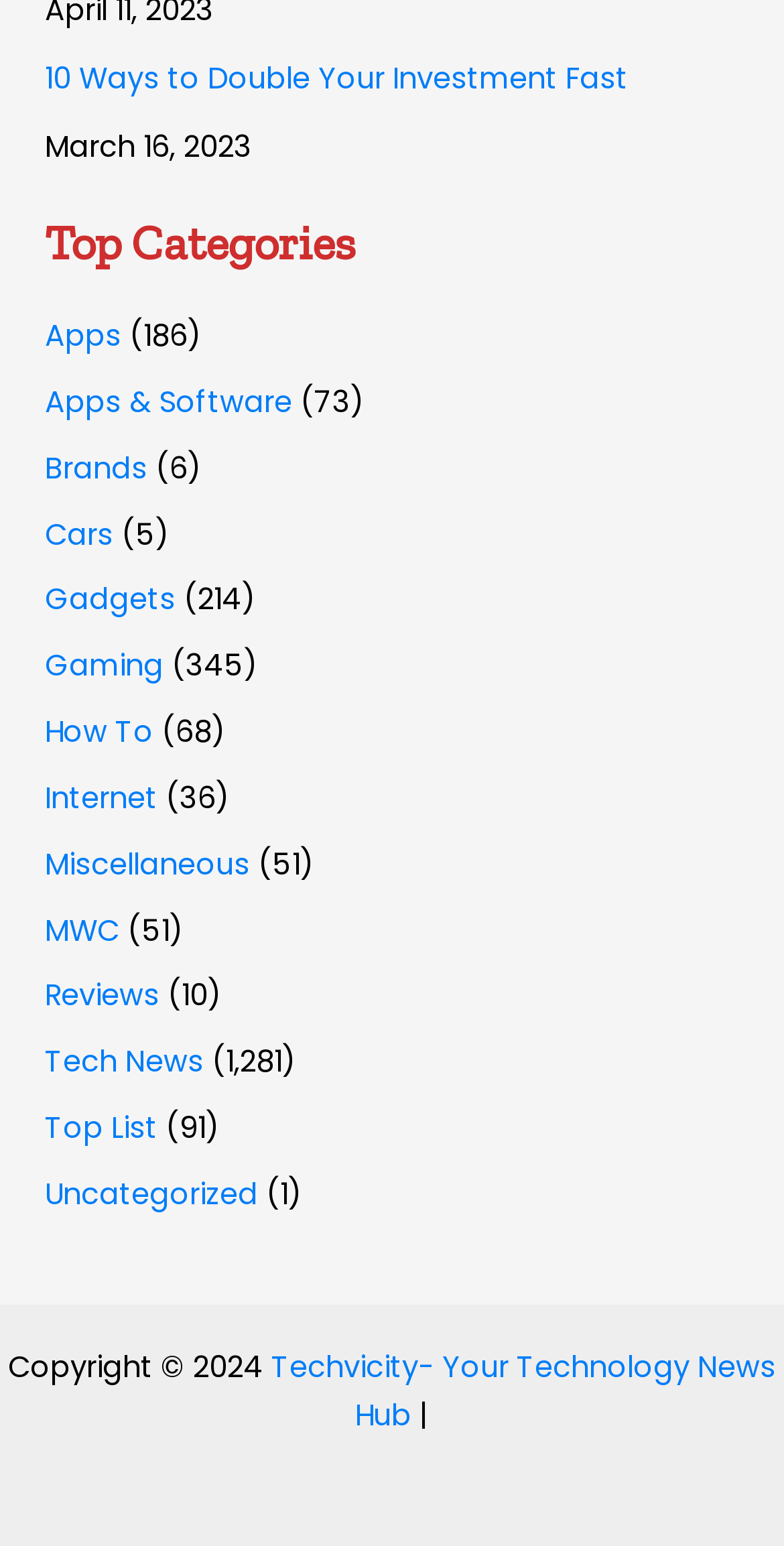Identify the bounding box coordinates of the section to be clicked to complete the task described by the following instruction: "Read the article '10 Ways to Double Your Investment Fast'". The coordinates should be four float numbers between 0 and 1, formatted as [left, top, right, bottom].

[0.058, 0.038, 0.801, 0.064]